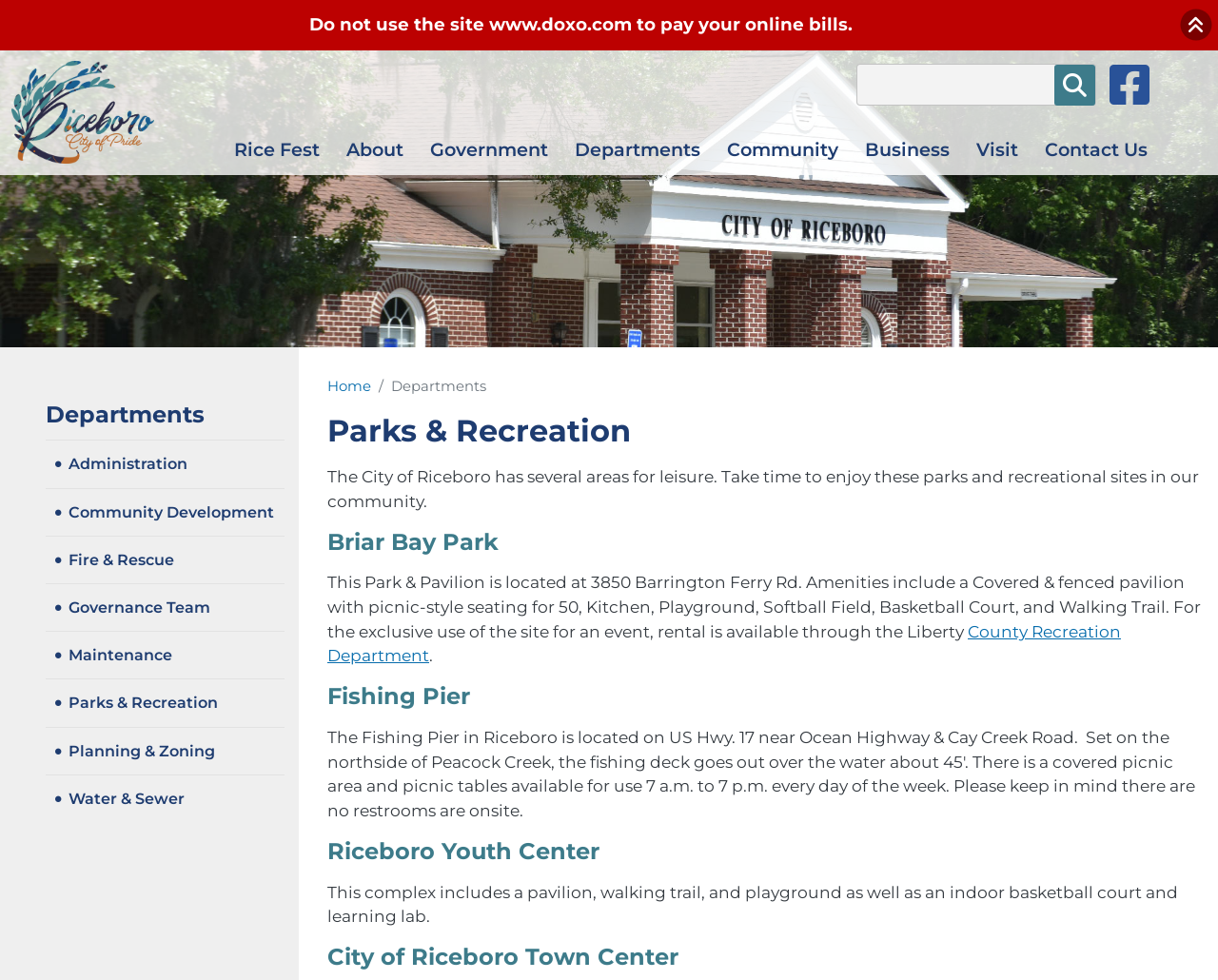Find the bounding box coordinates of the element I should click to carry out the following instruction: "Learn about Briar Bay Park".

[0.269, 0.539, 0.986, 0.567]